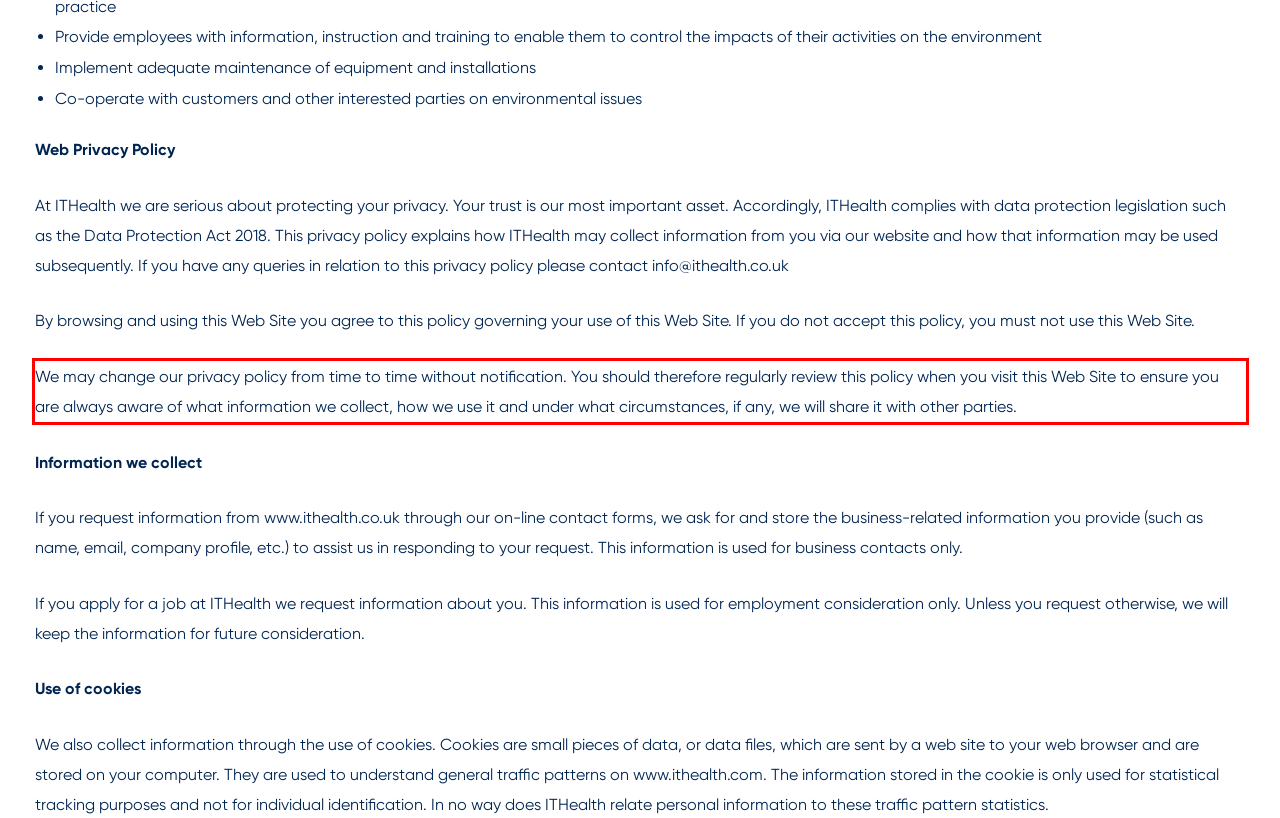Given a screenshot of a webpage containing a red rectangle bounding box, extract and provide the text content found within the red bounding box.

We may change our privacy policy from time to time without notification. You should therefore regularly review this policy when you visit this Web Site to ensure you are always aware of what information we collect, how we use it and under what circumstances, if any, we will share it with other parties.